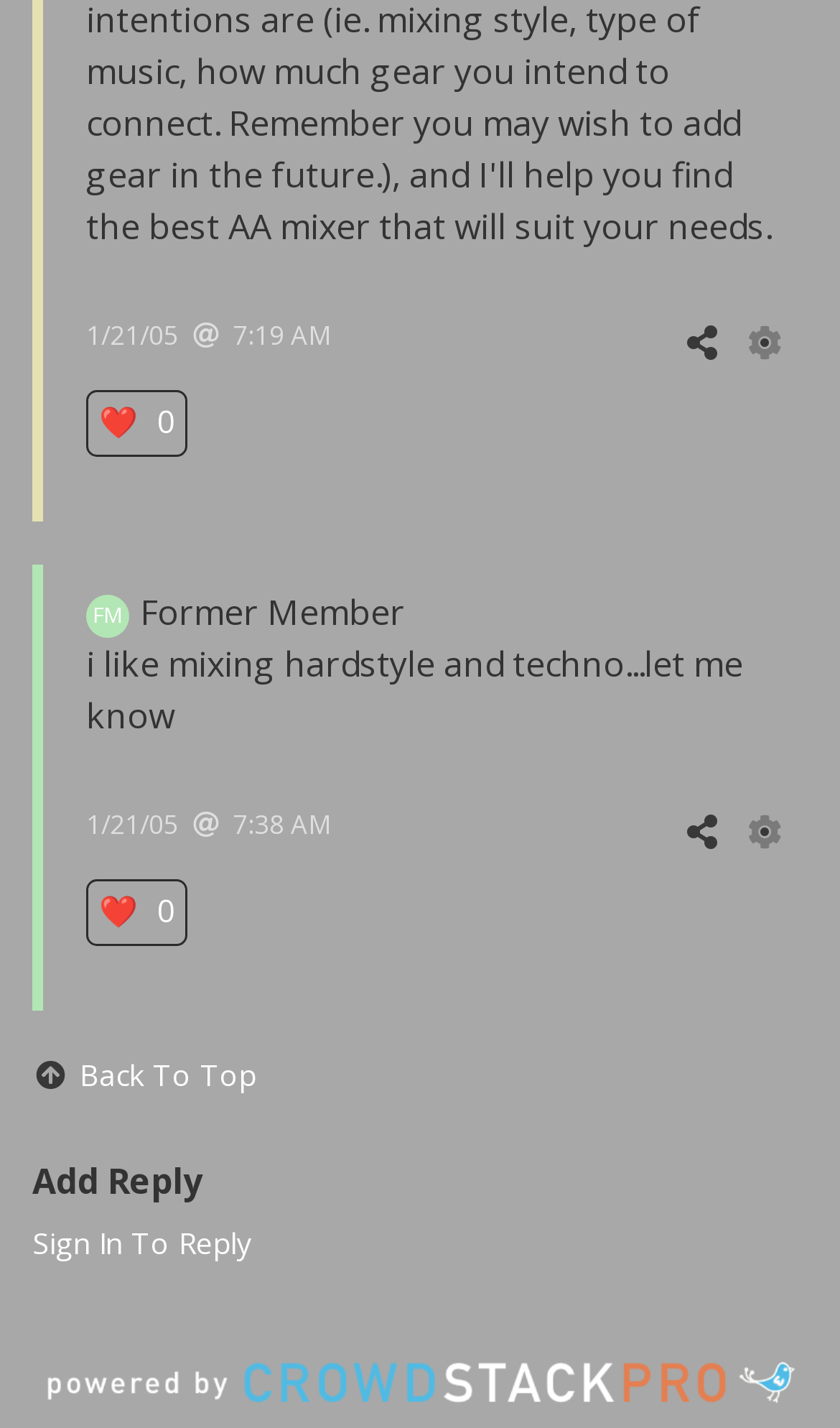Answer the question in one word or a short phrase:
What is the username of the post author?

Former Member